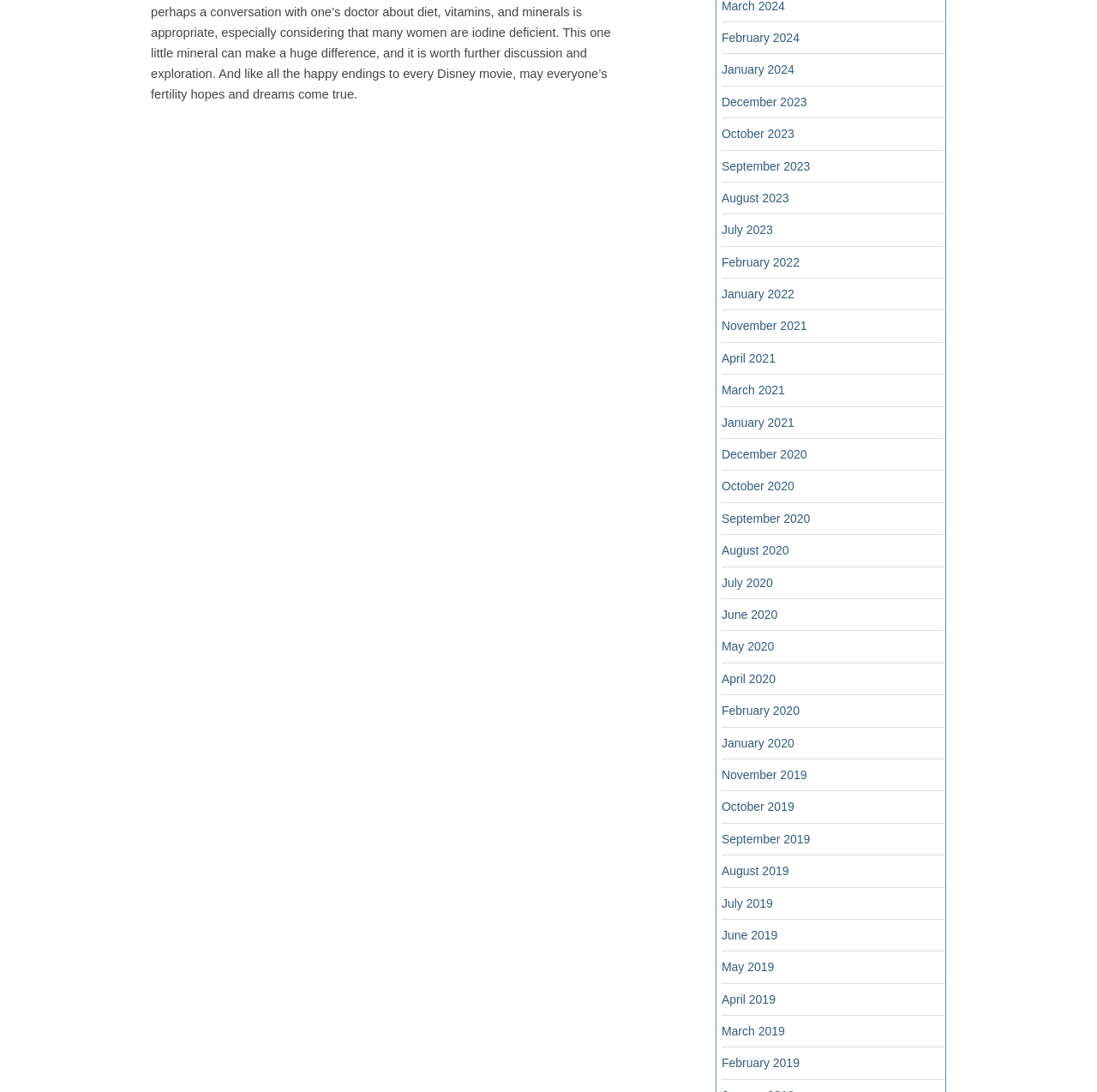Use a single word or phrase to respond to the question:
What is the earliest month listed?

February 2019